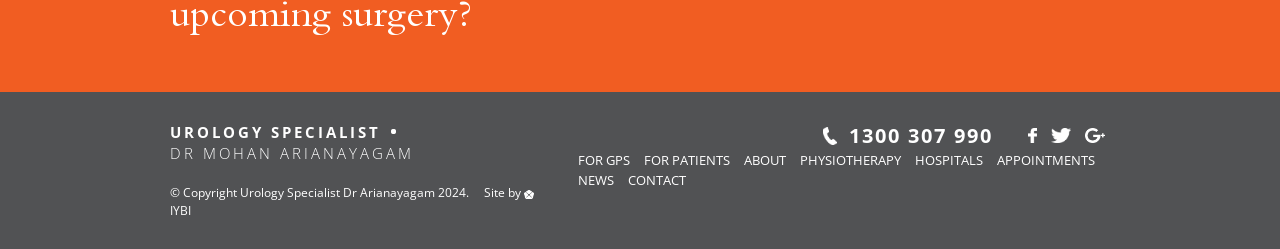Specify the bounding box coordinates of the area to click in order to execute this command: 'Click on PHYSIOTHERAPY'. The coordinates should consist of four float numbers ranging from 0 to 1, and should be formatted as [left, top, right, bottom].

[0.625, 0.607, 0.704, 0.679]